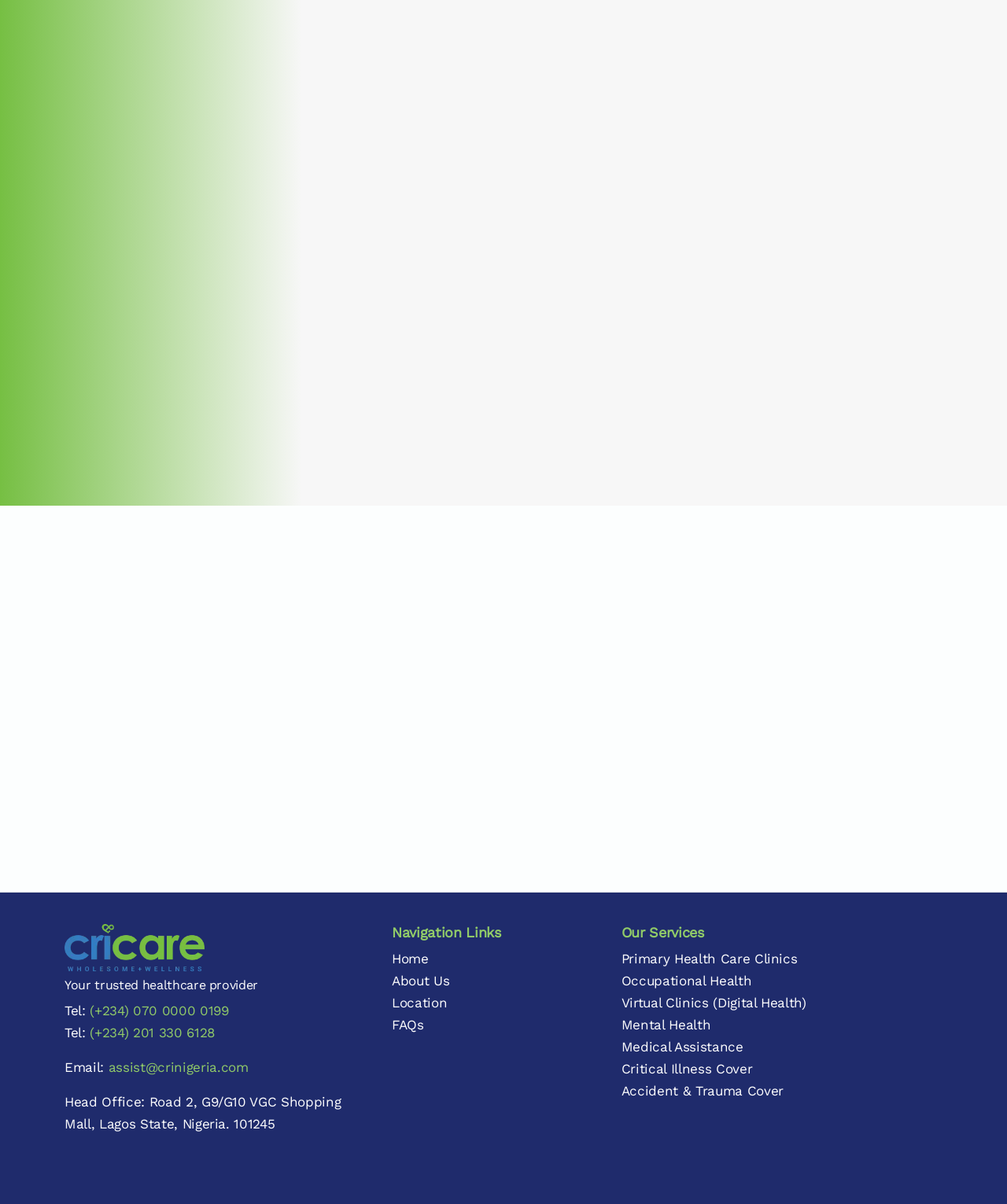Please answer the following question using a single word or phrase: What is the phone number listed?

(+234) 070 0000 0199